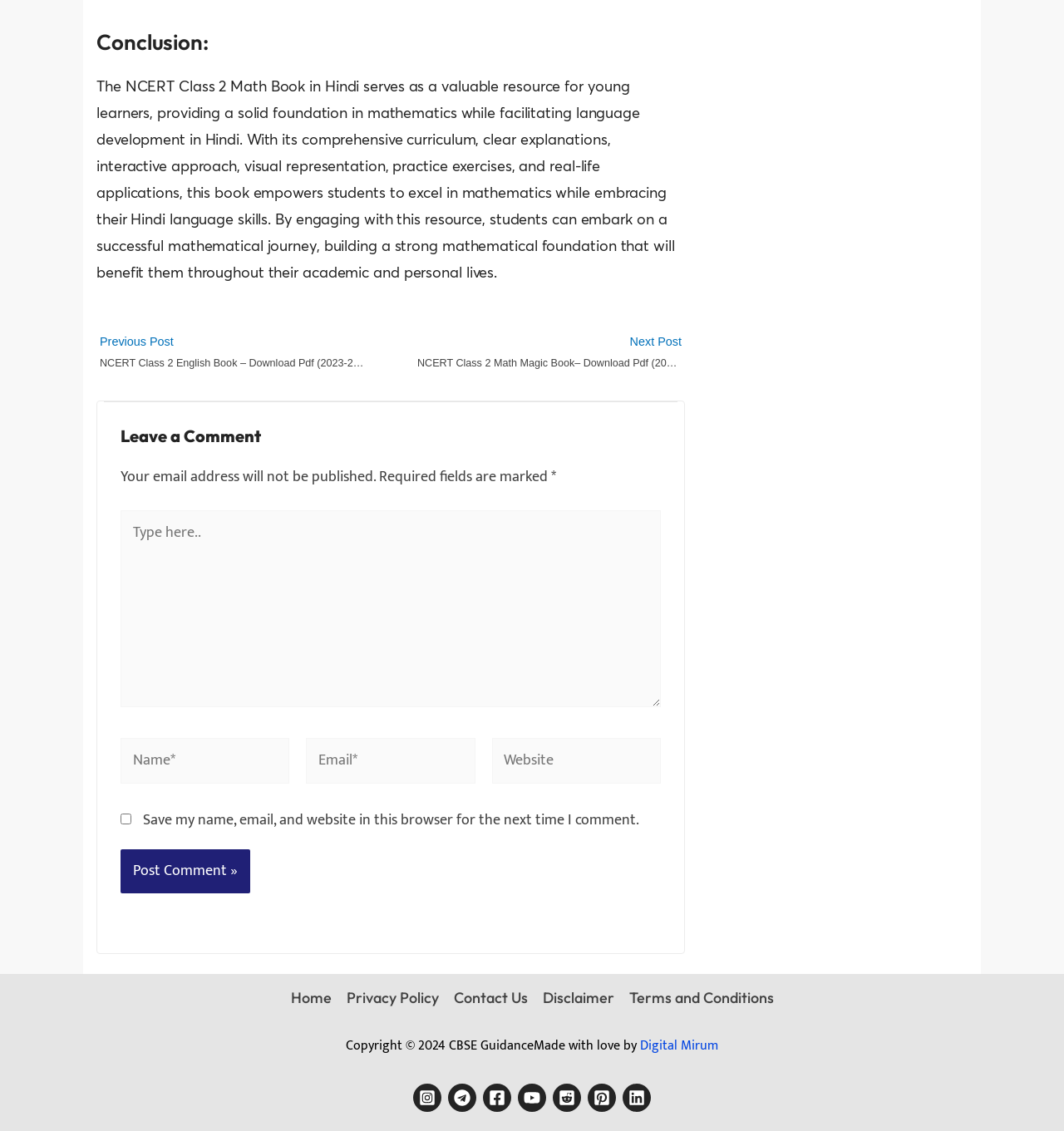Pinpoint the bounding box coordinates of the clickable element to carry out the following instruction: "Click the 'Home' link in the footer menu."

[0.273, 0.873, 0.318, 0.892]